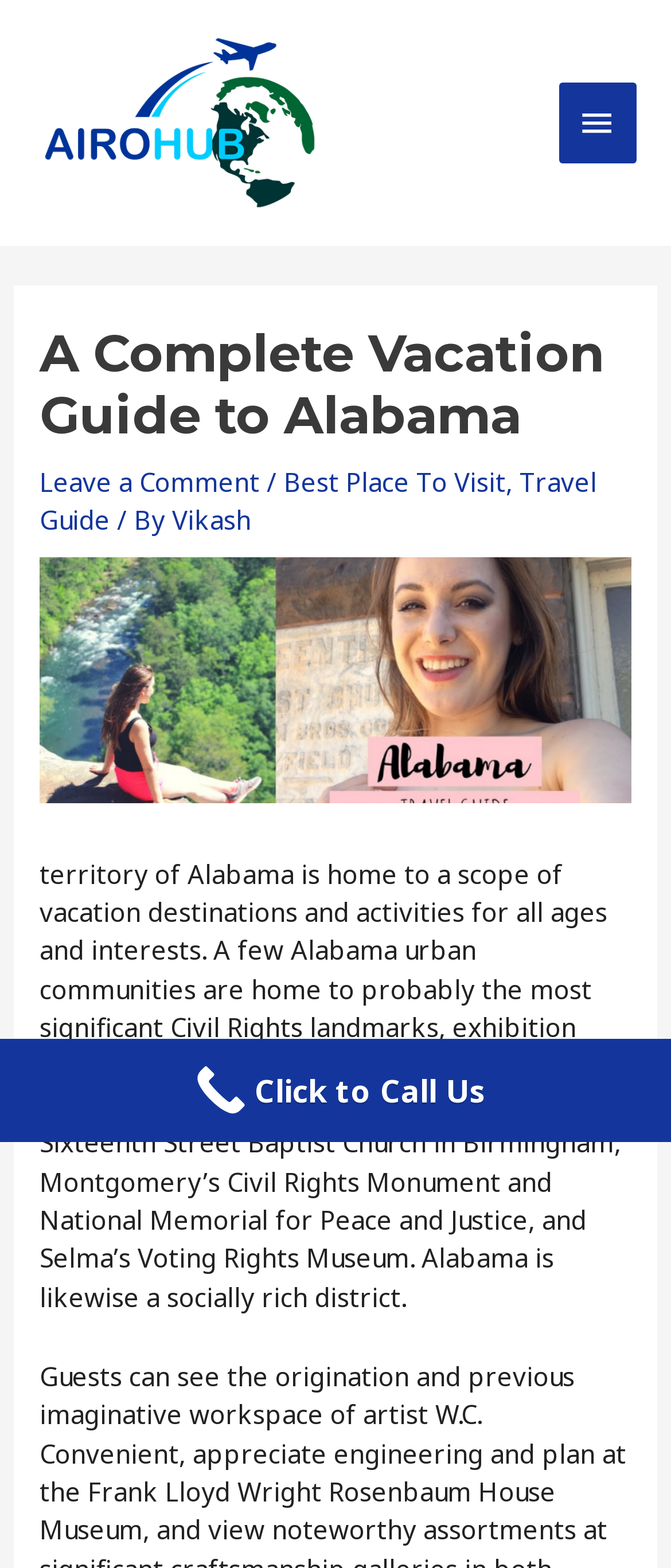Illustrate the webpage thoroughly, mentioning all important details.

The webpage is a comprehensive vacation guide to Alabama, featuring a prominent header with the title "A Complete Vacation Guide to Alabama" at the top left corner of the page. Below the header, there is a main menu button on the top right corner, which is currently collapsed but can be expanded to reveal more options.

On the top left side of the page, there is a link to a travel blog with a corresponding image, inviting users to "Learn More". The image is slightly larger than the link and positioned above it.

The main content of the page is divided into sections, with a brief introduction to Alabama's vacation destinations and activities. The text describes the state's rich cultural heritage, including Civil Rights landmarks, museums, and notable destinations in cities like Birmingham, Montgomery, and Selma.

Above the main content, there are several links to related topics, including "Leave a Comment", "Best Place To Visit", "Travel Guide", and a link to the author's name, "Vikash". These links are arranged horizontally, separated by forward slashes and commas.

At the bottom of the page, there is a call-to-action link "Click to Call Us" that spans the entire width of the page, accompanied by a "Call Now Button" image on the left side of the link.